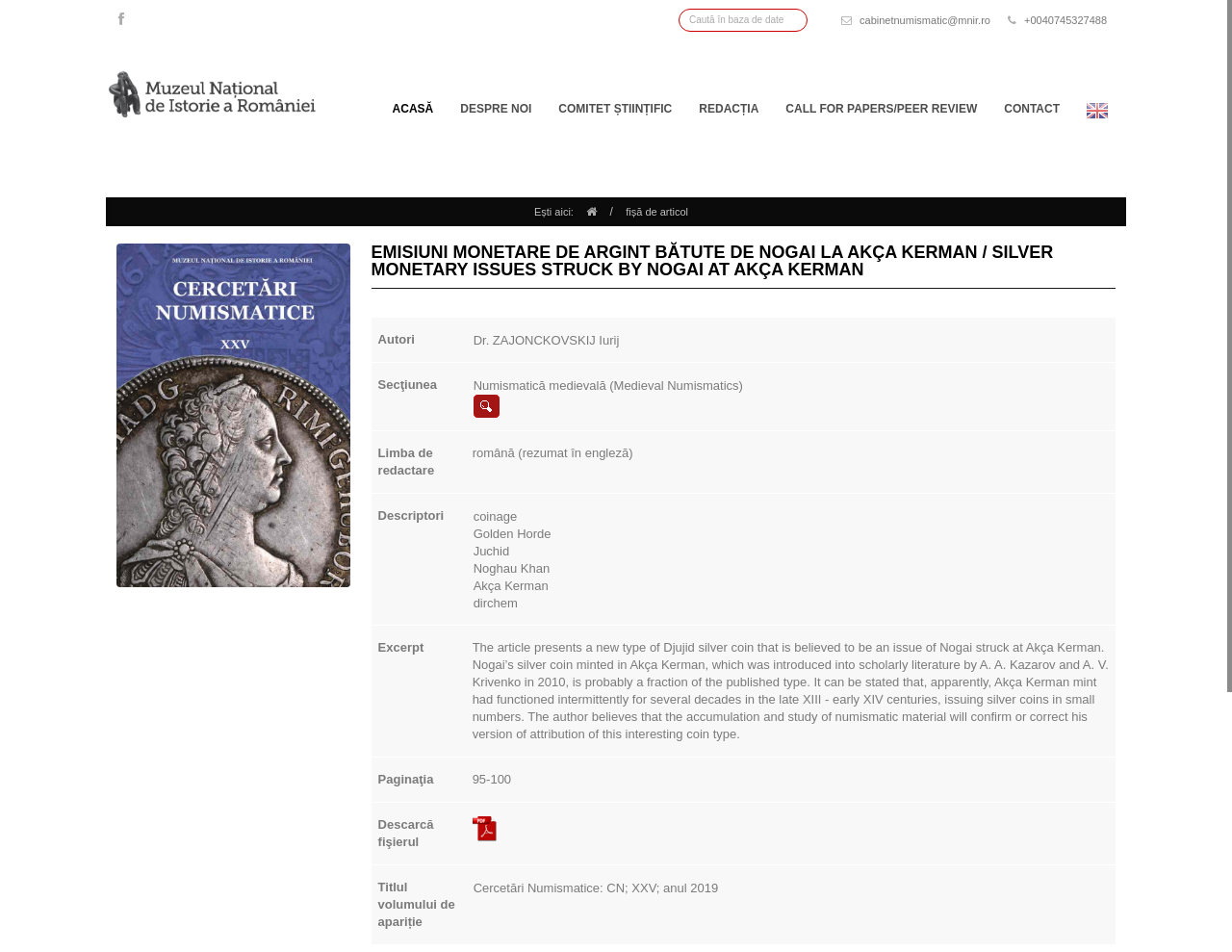Identify the bounding box coordinates for the element you need to click to achieve the following task: "View article details". The coordinates must be four float values ranging from 0 to 1, formatted as [left, top, right, bottom].

[0.508, 0.216, 0.559, 0.228]